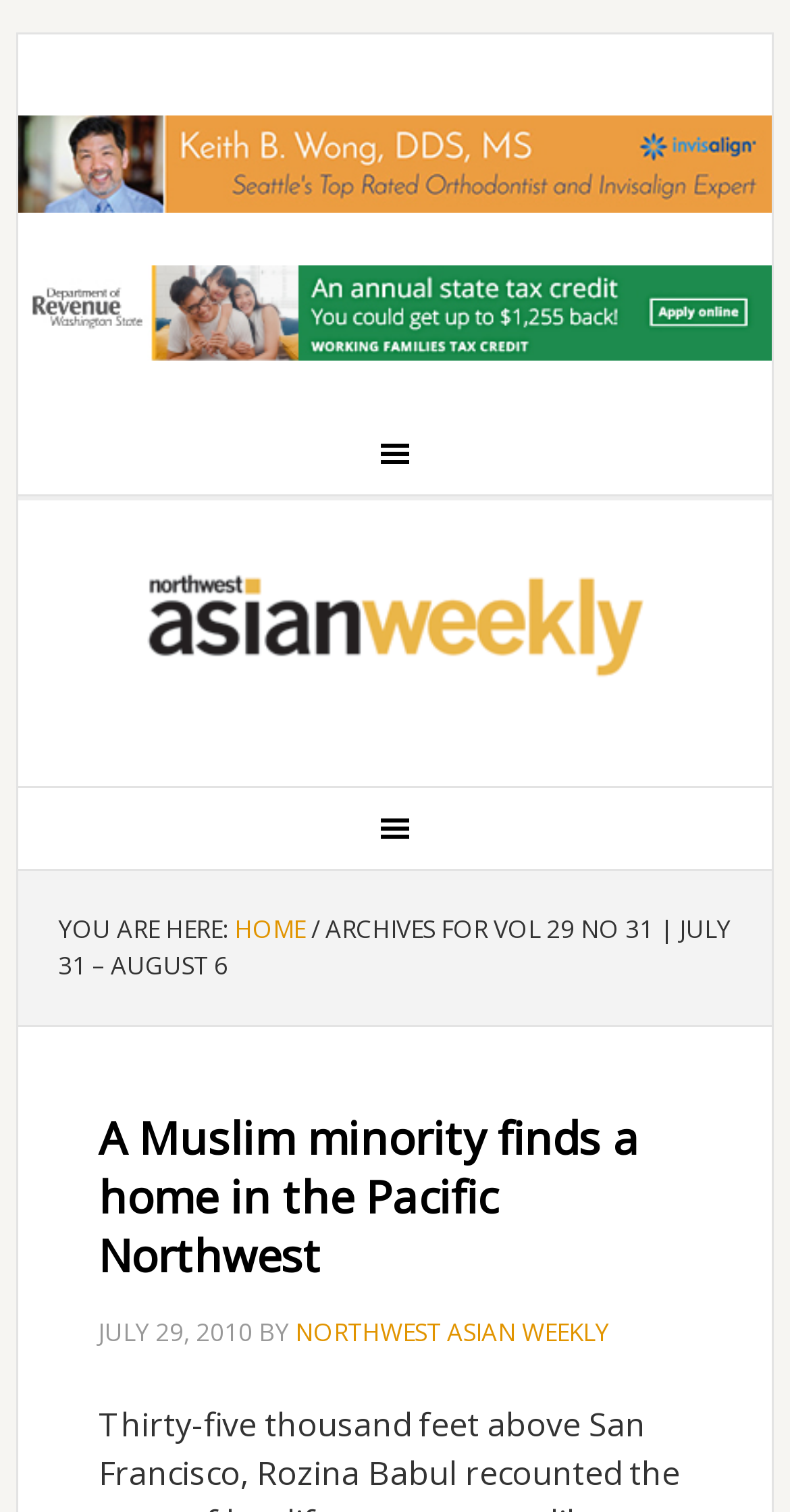What is the name of the newspaper?
Please answer using one word or phrase, based on the screenshot.

NORTHWEST ASIAN WEEKLY